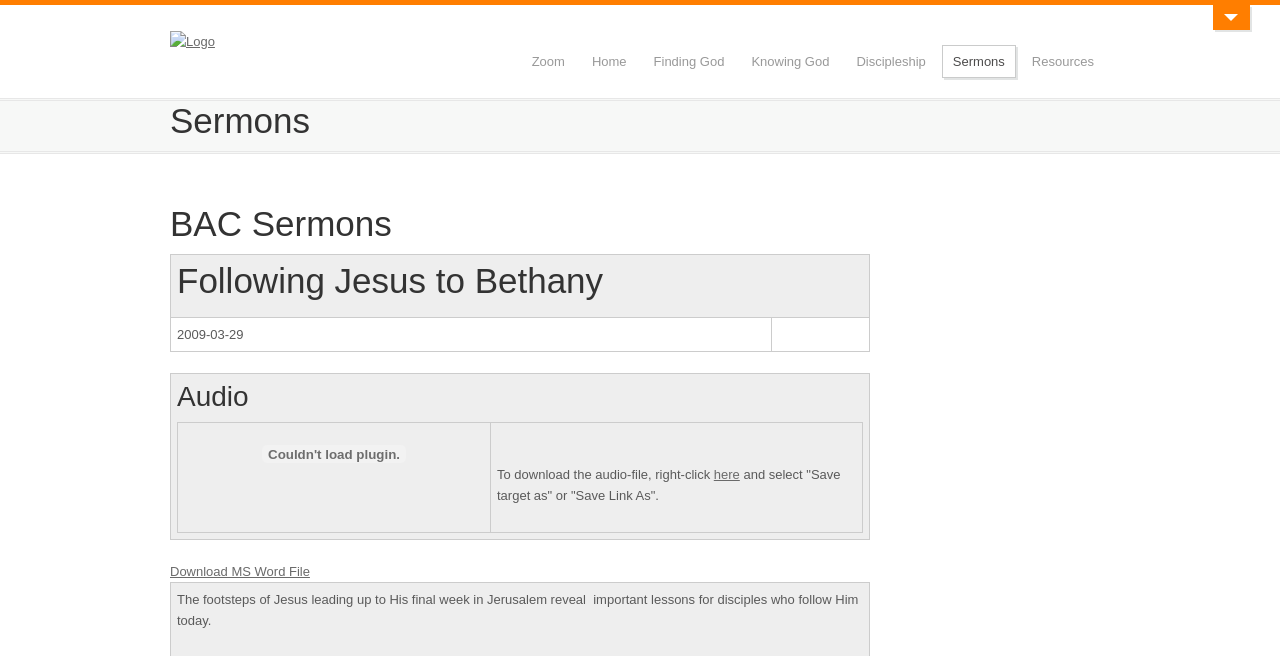Find the bounding box coordinates for the element that must be clicked to complete the instruction: "Click on the 'Audio' link". The coordinates should be four float numbers between 0 and 1, indicated as [left, top, right, bottom].

[0.133, 0.569, 0.679, 0.822]